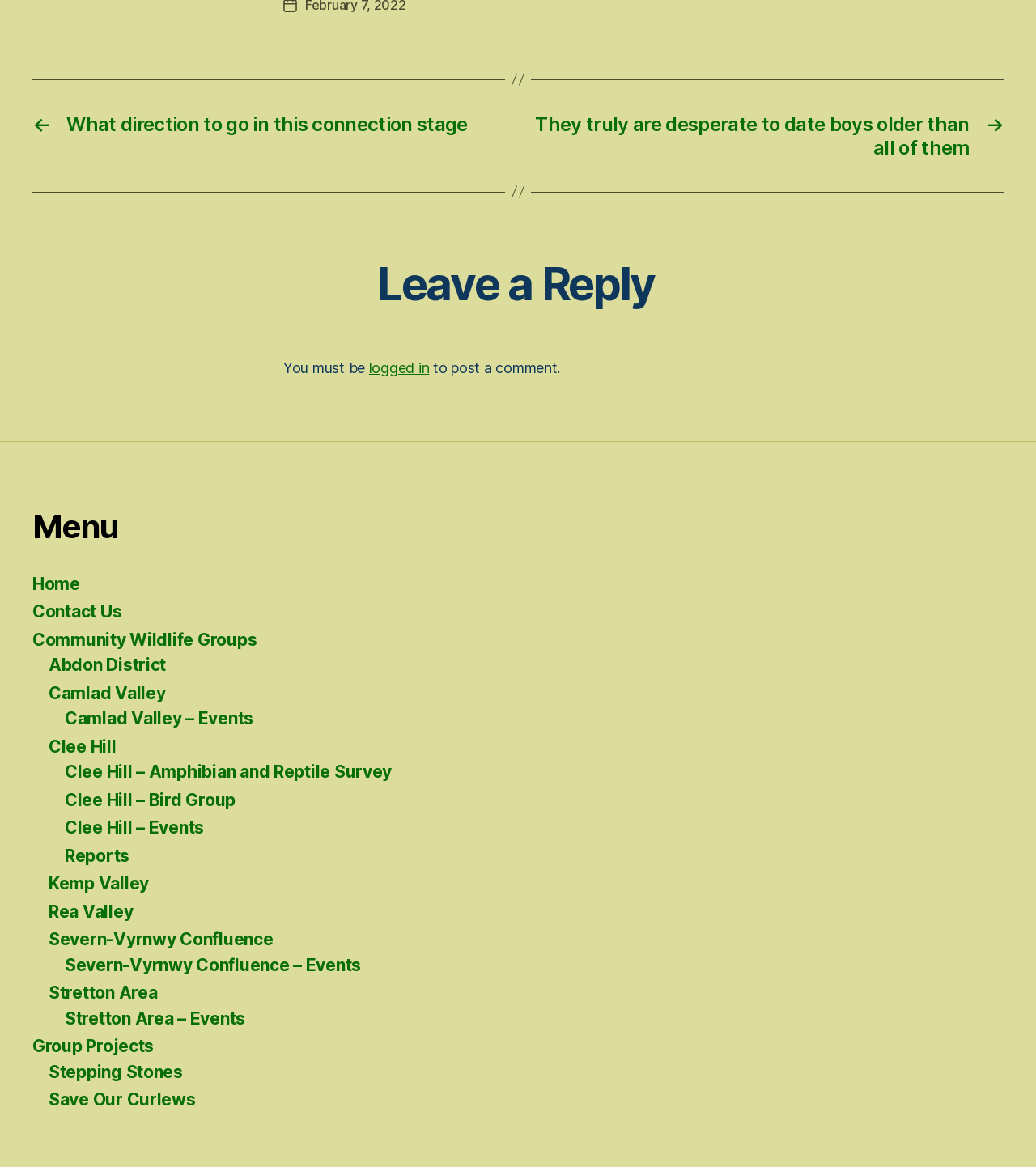How many links are there under the 'Clee Hill' section?
Observe the image and answer the question with a one-word or short phrase response.

Three